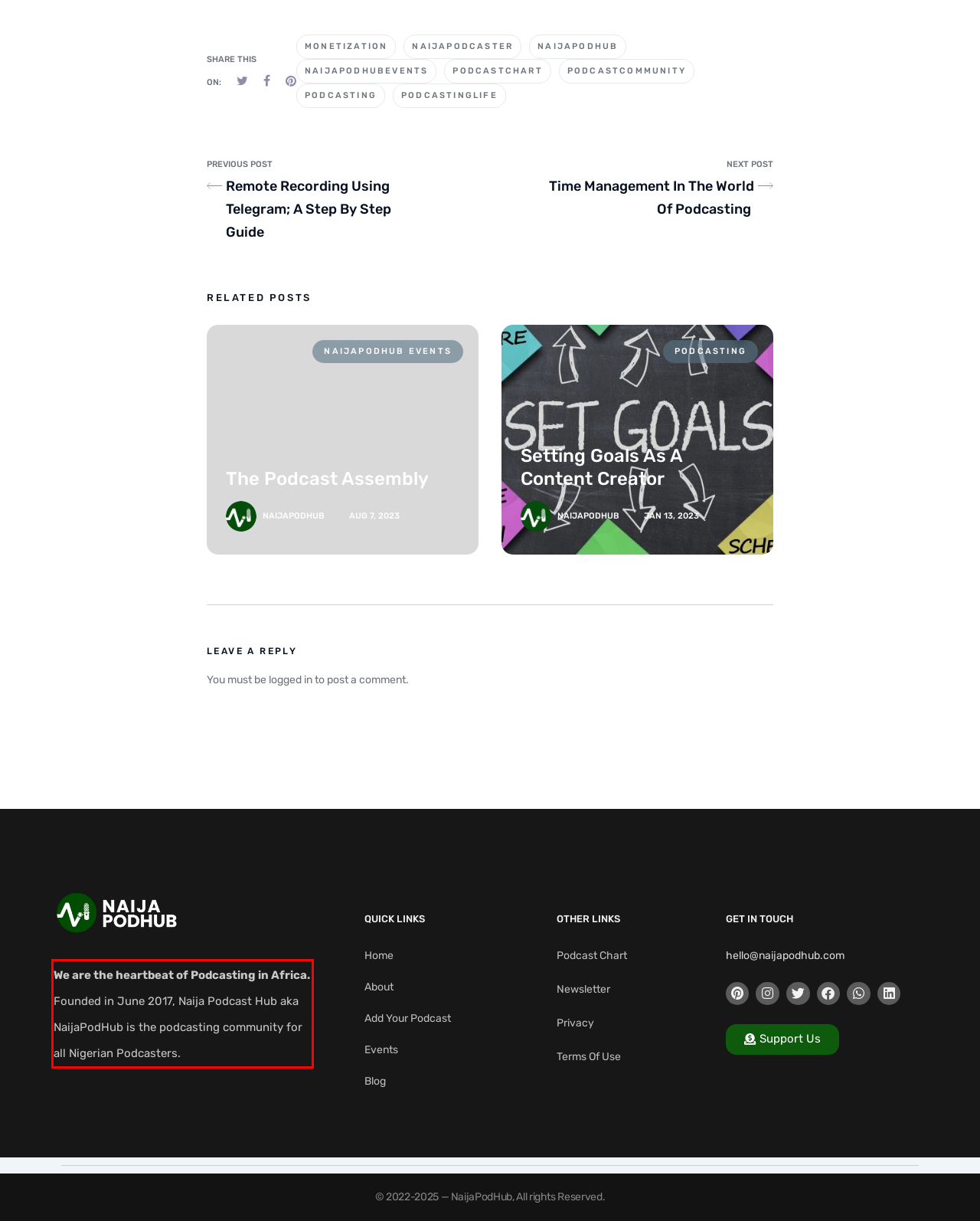The screenshot you have been given contains a UI element surrounded by a red rectangle. Use OCR to read and extract the text inside this red rectangle.

We are the heartbeat of Podcasting in Africa. Founded in June 2017, Naija Podcast Hub aka NaijaPodHub is the podcasting community for all Nigerian Podcasters.